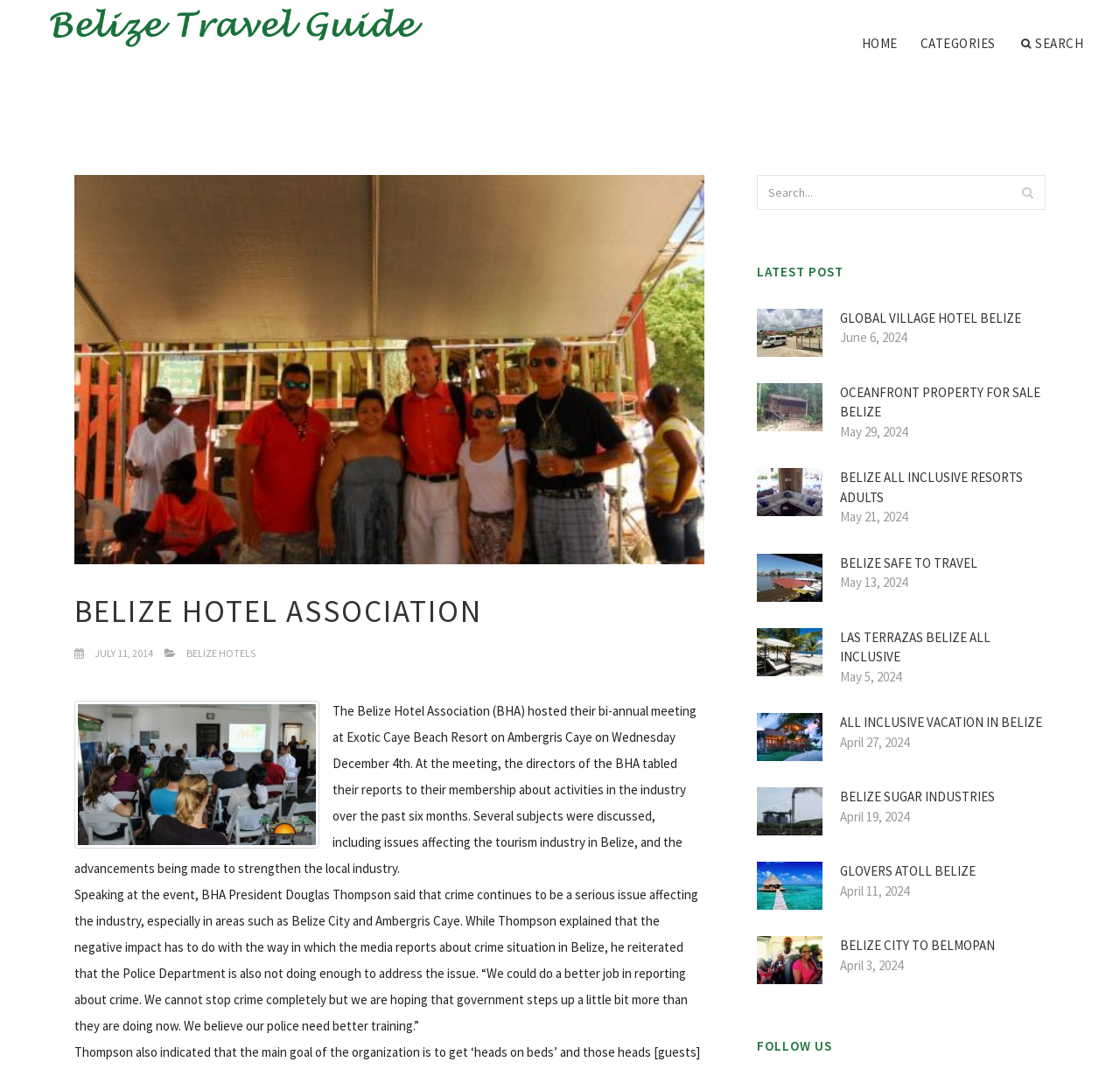Provide a one-word or short-phrase response to the question:
What is the category of the website?

Travel Guide